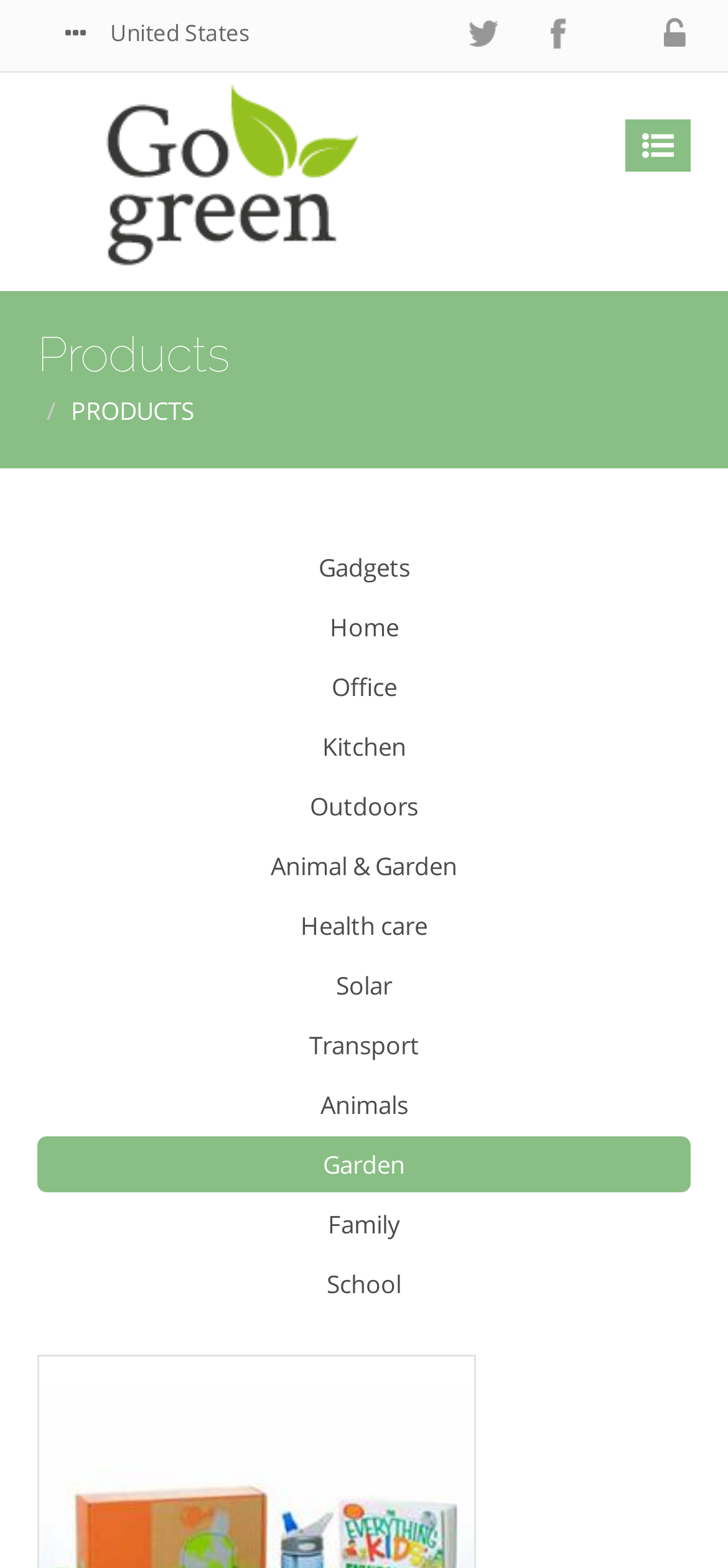Answer the following query with a single word or phrase:
Is there a search function available?

No